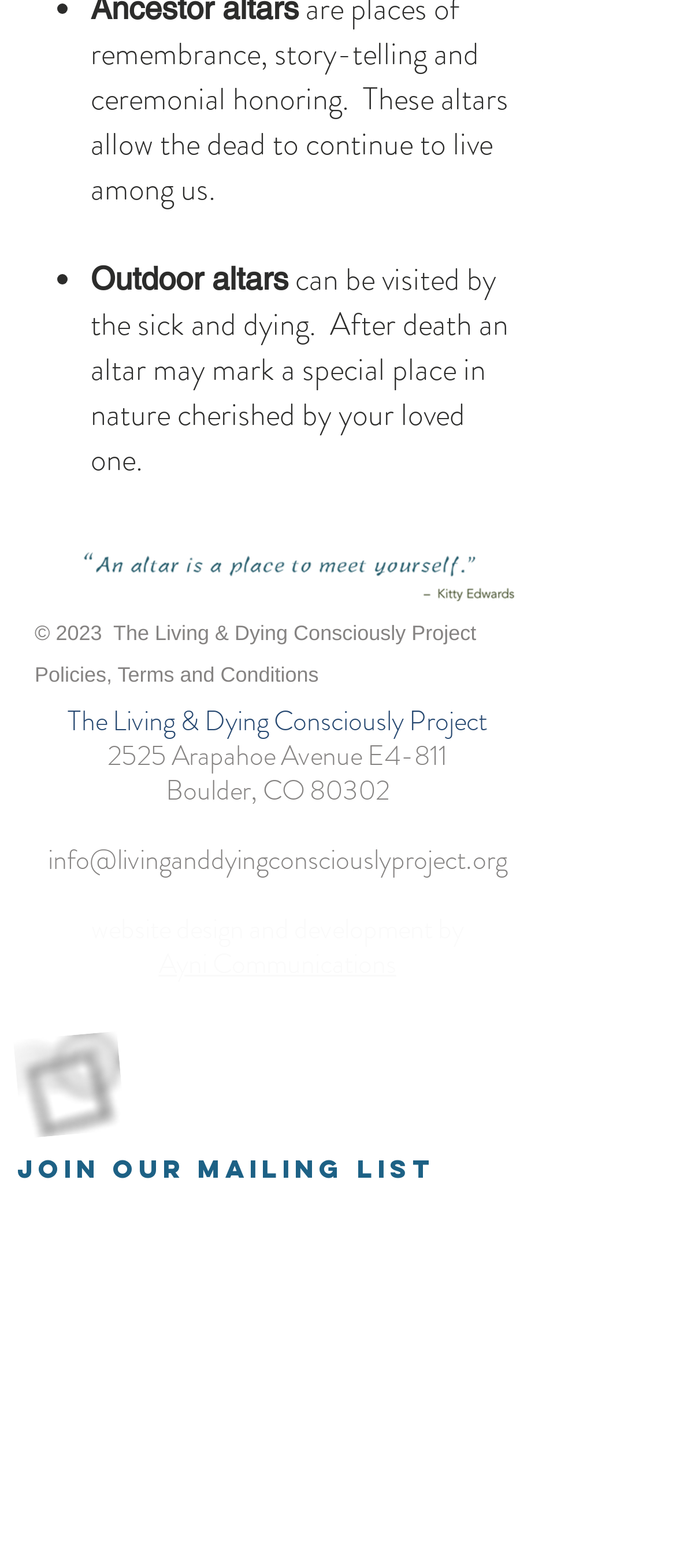What is the address of the project? Examine the screenshot and reply using just one word or a brief phrase.

2525 Arapahoe Avenue E4-811, Boulder, CO 80302